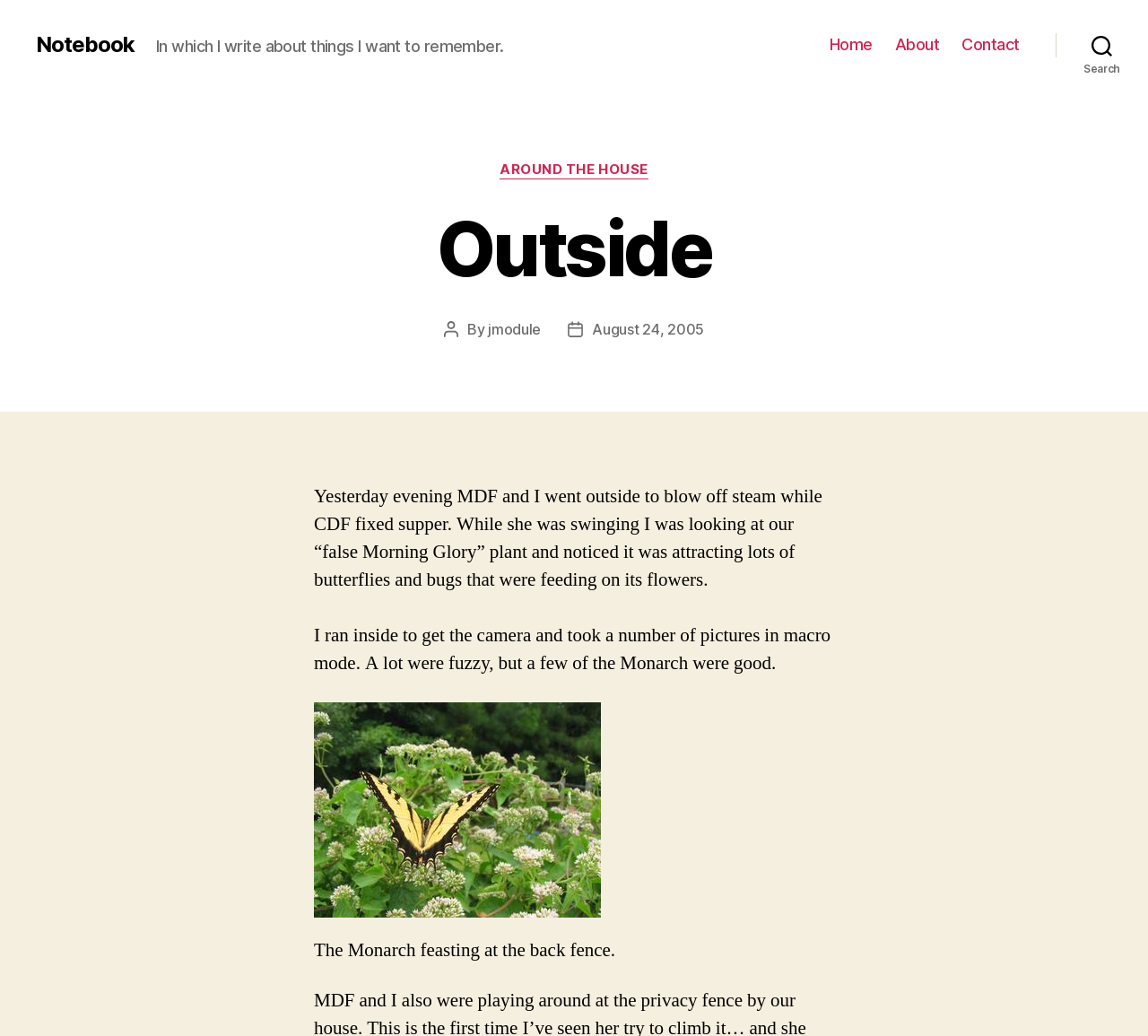Using the format (top-left x, top-left y, bottom-right x, bottom-right y), and given the element description, identify the bounding box coordinates within the screenshot: Search

[0.92, 0.024, 1.0, 0.062]